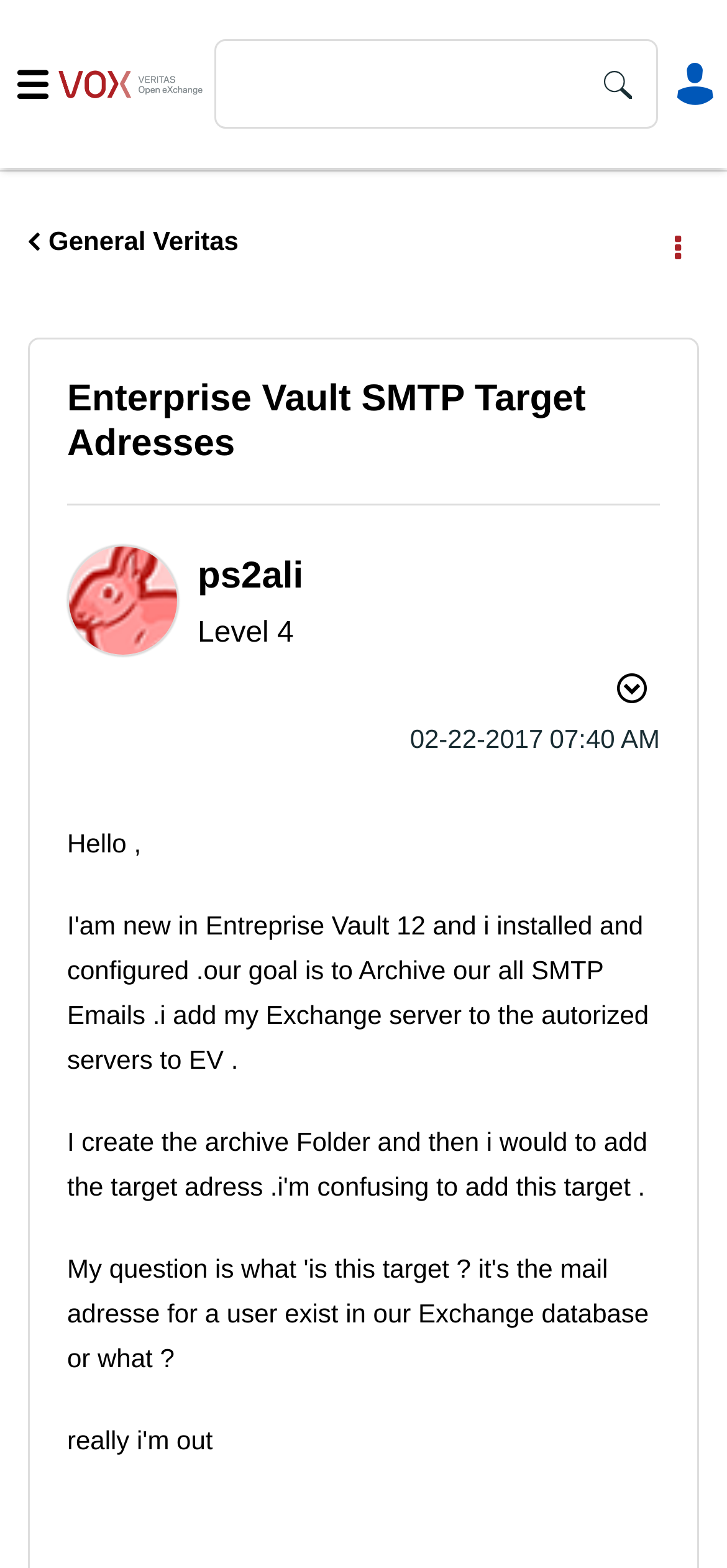Locate the bounding box of the UI element based on this description: "Navigation Slide Out Menu". Provide four float numbers between 0 and 1 as [left, top, right, bottom].

[0.0, 0.018, 0.135, 0.118]